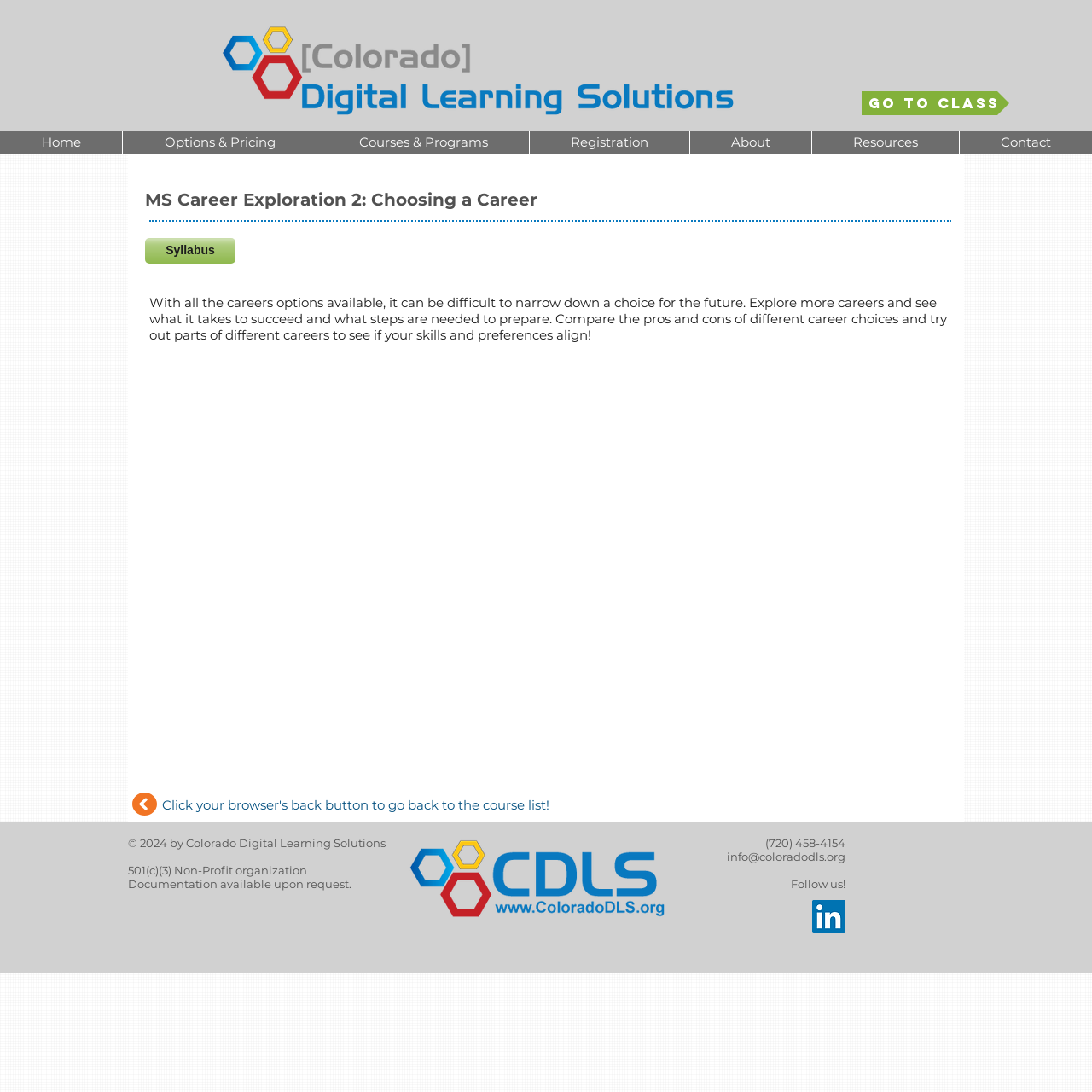Using the information in the image, give a comprehensive answer to the question: 
What is the purpose of the MS Career Exploration 2 course?

I found the answer by reading the text 'With all the careers options available, it can be difficult to narrow down a choice for the future. Explore more careers and see what it takes to succeed and what steps are needed to prepare.' which suggests that the purpose of the MS Career Exploration 2 course is to explore careers and prepare for the future.